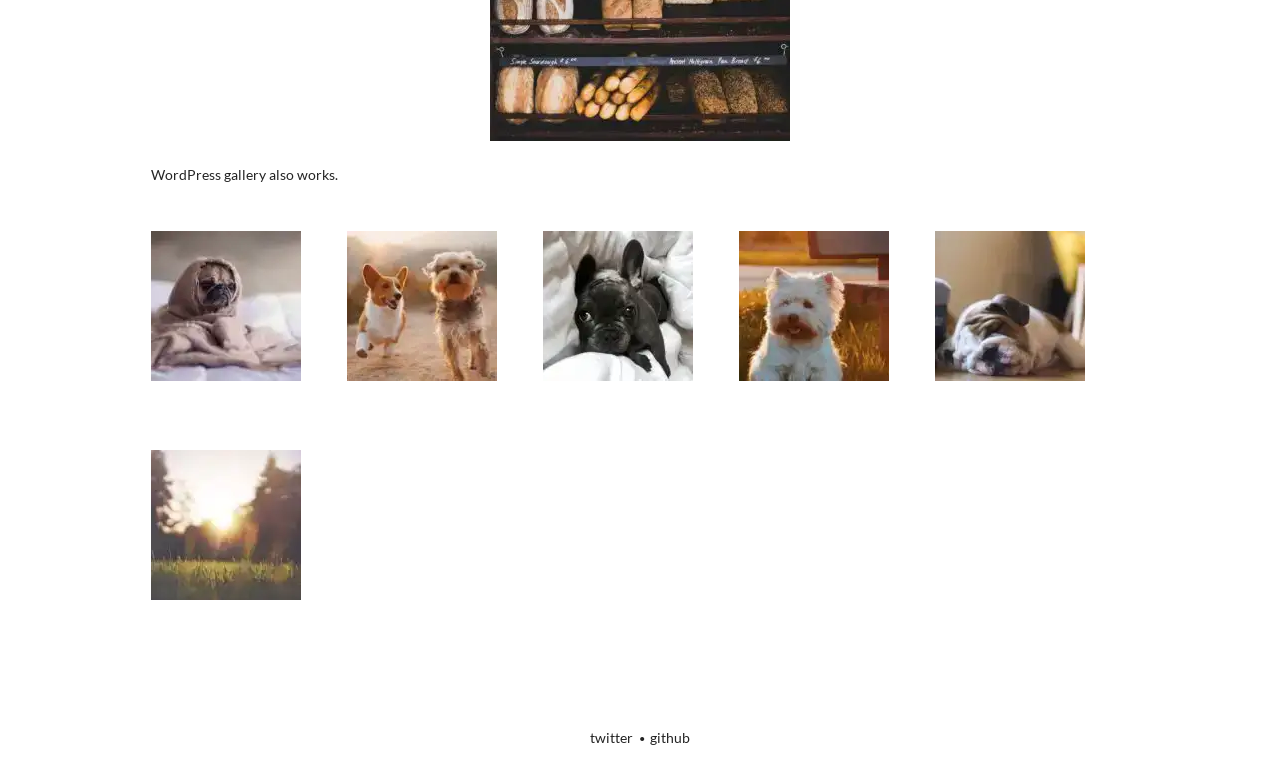What is the vertical position of the first figure?
Please respond to the question with a detailed and thorough explanation.

I compared the y1 and y2 coordinates of the first figure, which are [0.299, 0.522], indicating that it is located at the top of the webpage.